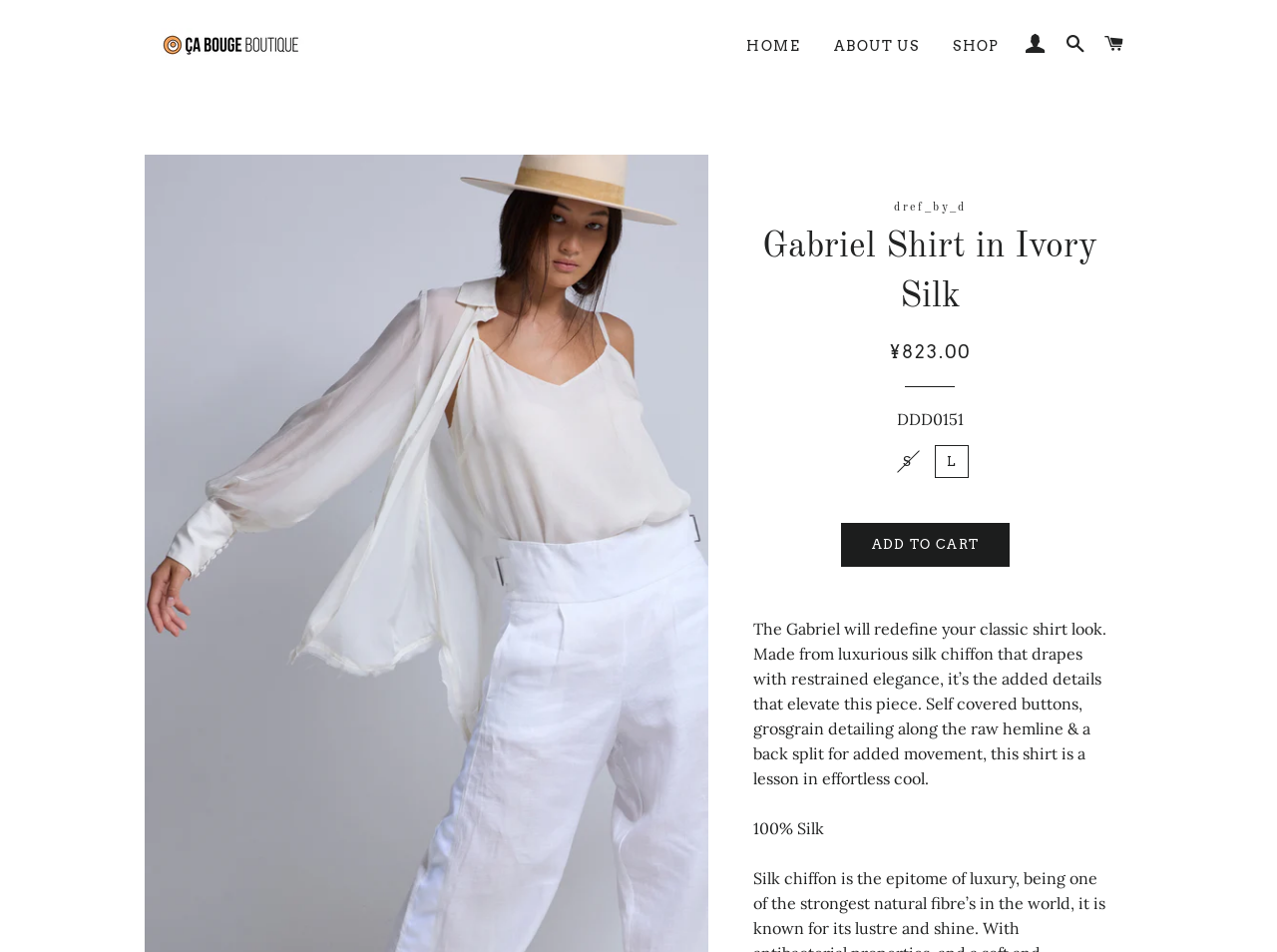What is the price of the Gabriel Shirt?
Based on the visual information, provide a detailed and comprehensive answer.

I found the price of the Gabriel Shirt by looking at the StaticText element with the text '¥823.00' which is located below the 'Regular price' text.